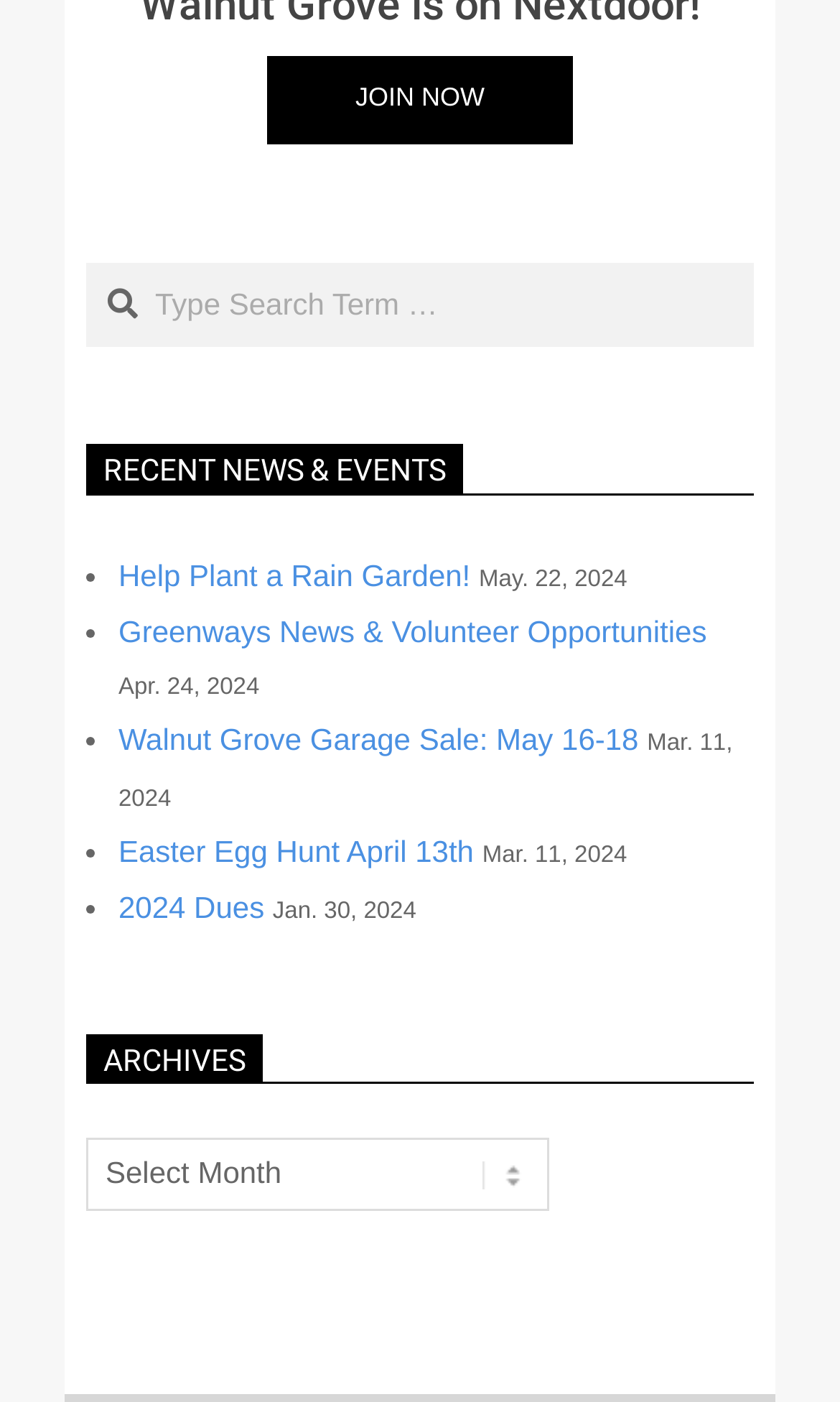Reply to the question below using a single word or brief phrase:
What is the date of the 'Easter Egg Hunt' event?

April 13th